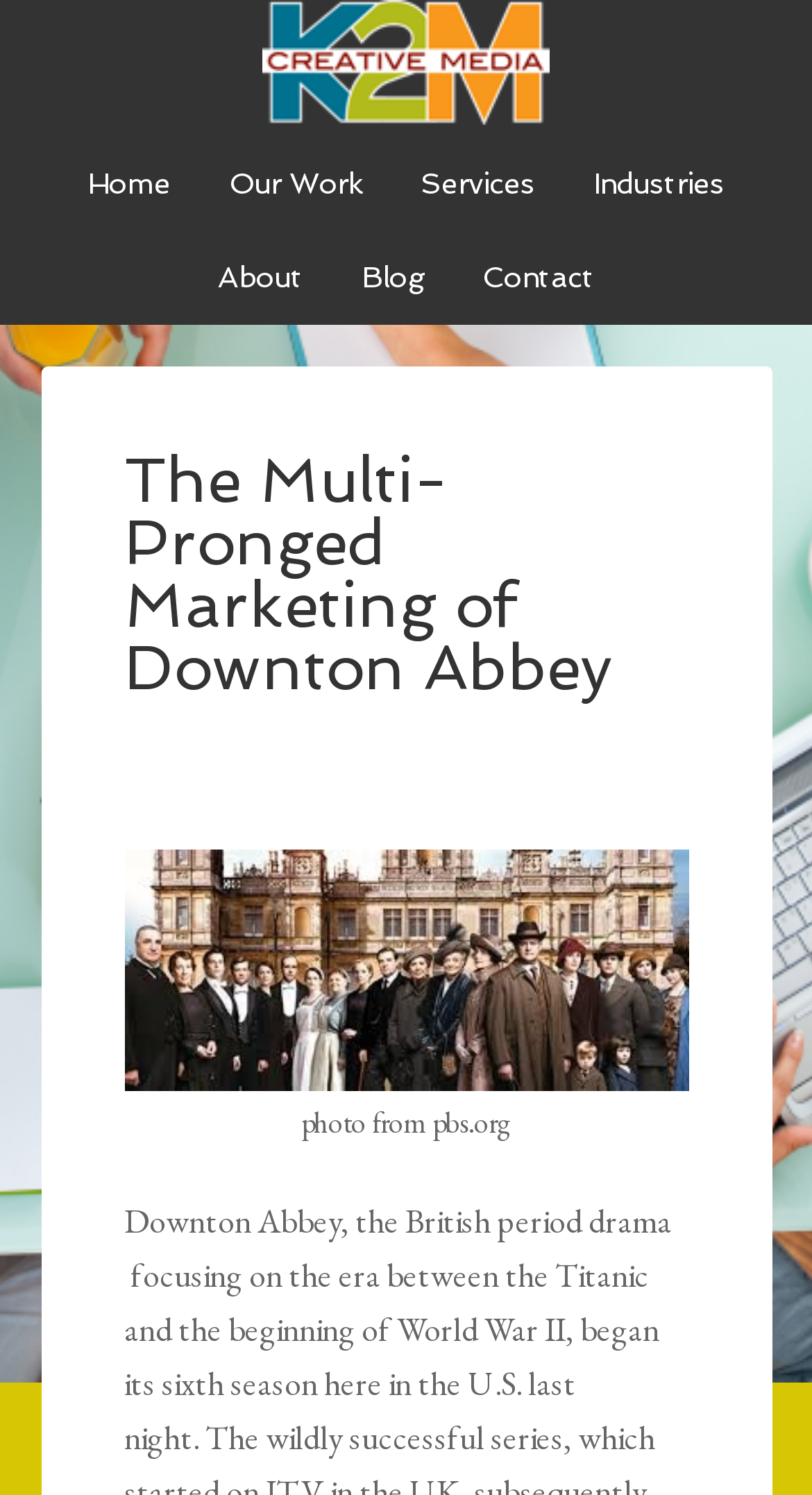Using the description "Our Work", predict the bounding box of the relevant HTML element.

[0.251, 0.092, 0.477, 0.155]